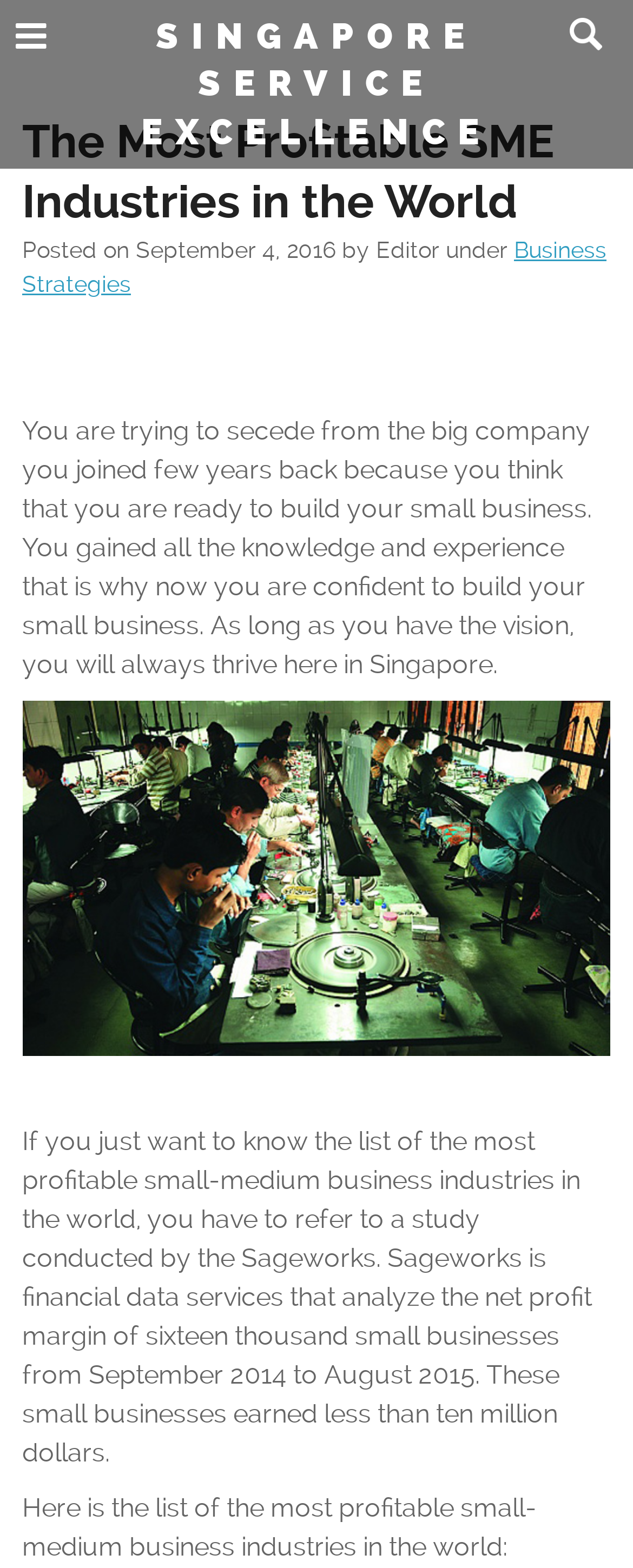Respond to the following query with just one word or a short phrase: 
What is the time period of the study mentioned in the article?

September 2014 to August 2015